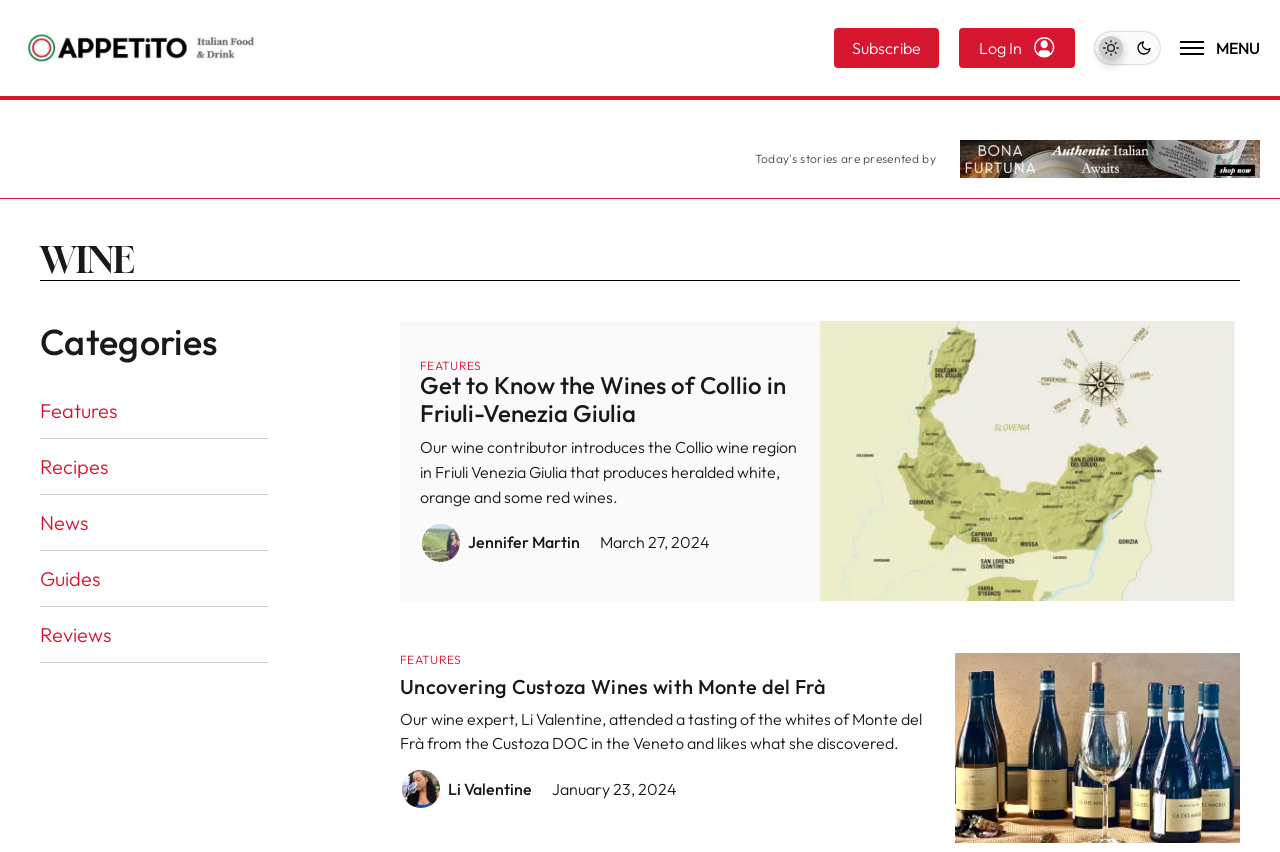Provide a thorough description of this webpage.

The webpage is about wine archives on Appetito. At the top left, there is a link to "Appetito home" accompanied by an image. On the top right, there are links to "Subscribe", "Log In", and a checkbox to toggle the dark theme. Next to the "Log In" link, there is a small image. A button to "Open Menu" is located at the top right corner, with an image and the text "MENU" inside.

Below the top section, there is a link to "Today's stories are presented by Bona Furtuna" with an image of Bona Furtuna on the right side. A large heading "WINE" is centered on the page, followed by a heading "Categories" and several links to wine-related categories such as "Features", "Recipes", "News", "Guides", and "Reviews".

The main content of the page is divided into two sections. The left section has a heading "FEATURES" and two articles. The first article is titled "Get to Know the Wines of Collio in Friuli-Venezia Giulia" and has a brief summary and information about the author, Jennifer Martin, and the date, March 27, 2024. The second article is titled "Uncovering Custoza Wines with Monte del Frà" and has a brief summary and information about the author, Li Valentine, and the date, January 23, 2024.